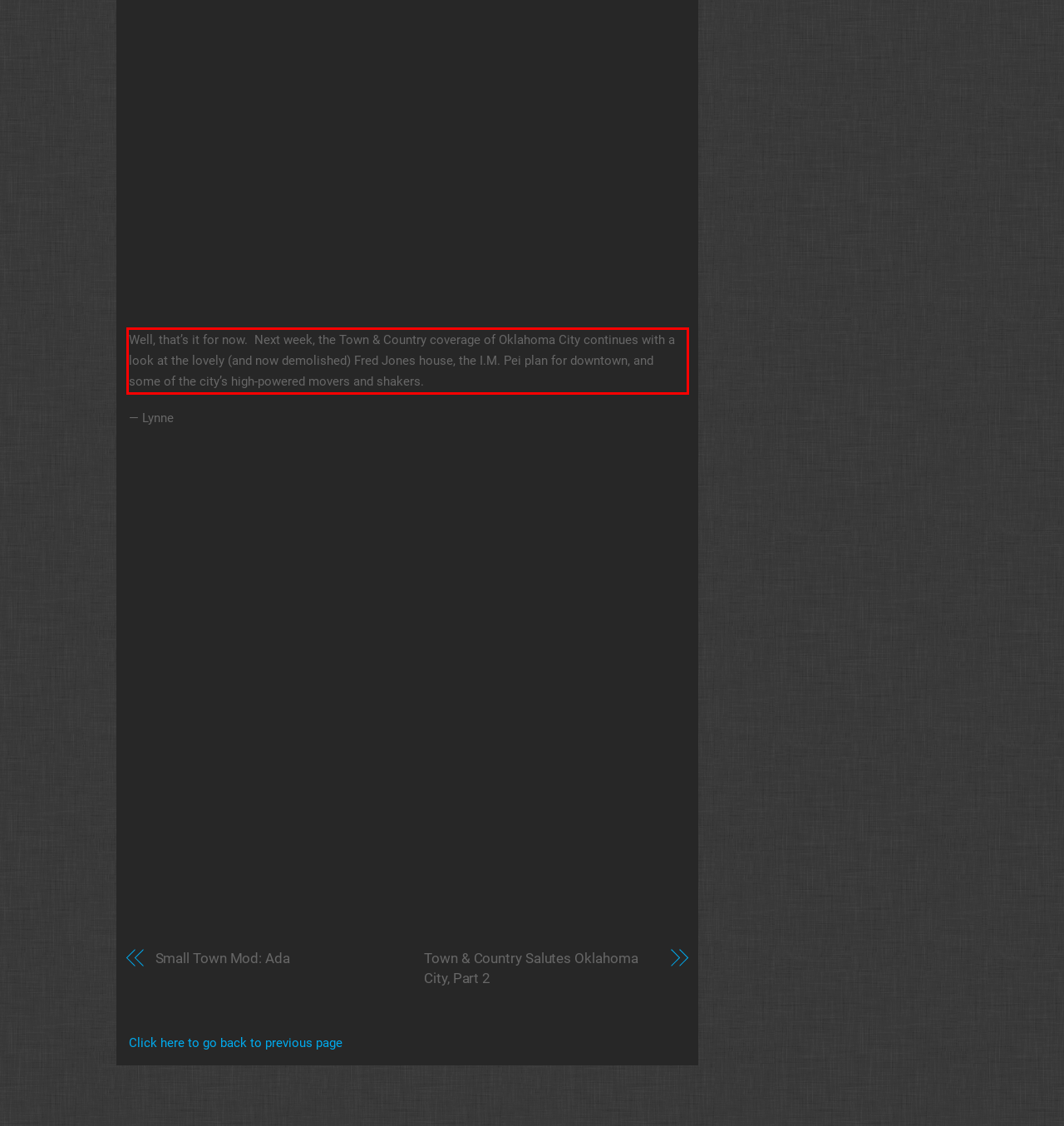Please perform OCR on the text within the red rectangle in the webpage screenshot and return the text content.

Well, that’s it for now. Next week, the Town & Country coverage of Oklahoma City continues with a look at the lovely (and now demolished) Fred Jones house, the I.M. Pei plan for downtown, and some of the city’s high-powered movers and shakers.